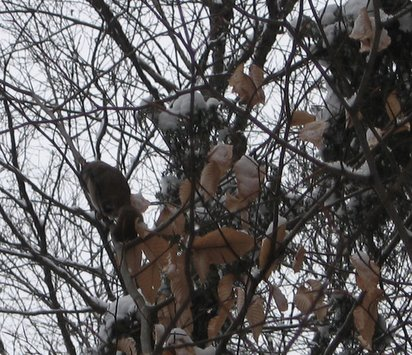Depict the image with a detailed narrative.

The image captures a serene winter scene featuring a tree with bare branches, the remnants of autumn leaves, and a light dusting of snow. The bare branches create a stark contrast against the gray sky, highlighting the quiet beauty of the season. The distinct shapes of the leafless twigs and scattered leaves bring texture to the composition, while the snow adds a touch of calmness. This tranquil snapshot evokes a sense of stillness in nature, suggesting a moment of pause in the natural cycle as the landscape transitions from winter to spring.